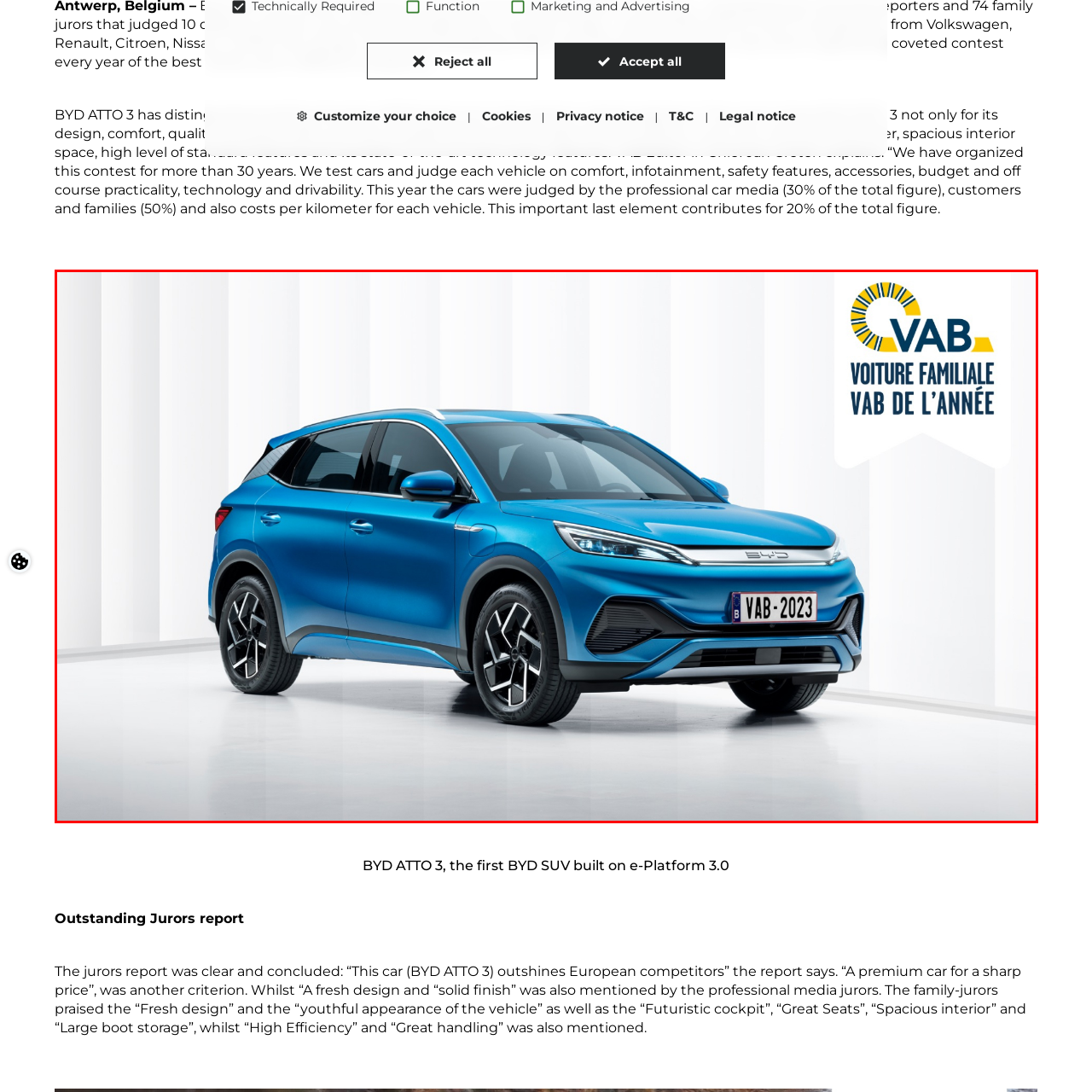Detail the visual elements present in the red-framed section of the image.

The image showcases the BYD ATTO 3, celebrated as the 2023 VAB Family Car of the Year. This sleek, electric SUV is presented in a vibrant blue color, emphasizing its modern design and practicality. The vehicle is positioned against a clean, minimalistic background that enhances its features, such as the stylish front grille and streamlined body. Prominently displayed on the image is a badge indicating its accolade, further highlighting its recognition in the electric vehicle segment. The BYD ATTO 3 is praised for its spacious interior, comfort, advanced technology, and exceptional value for money, making it a standout choice for families.